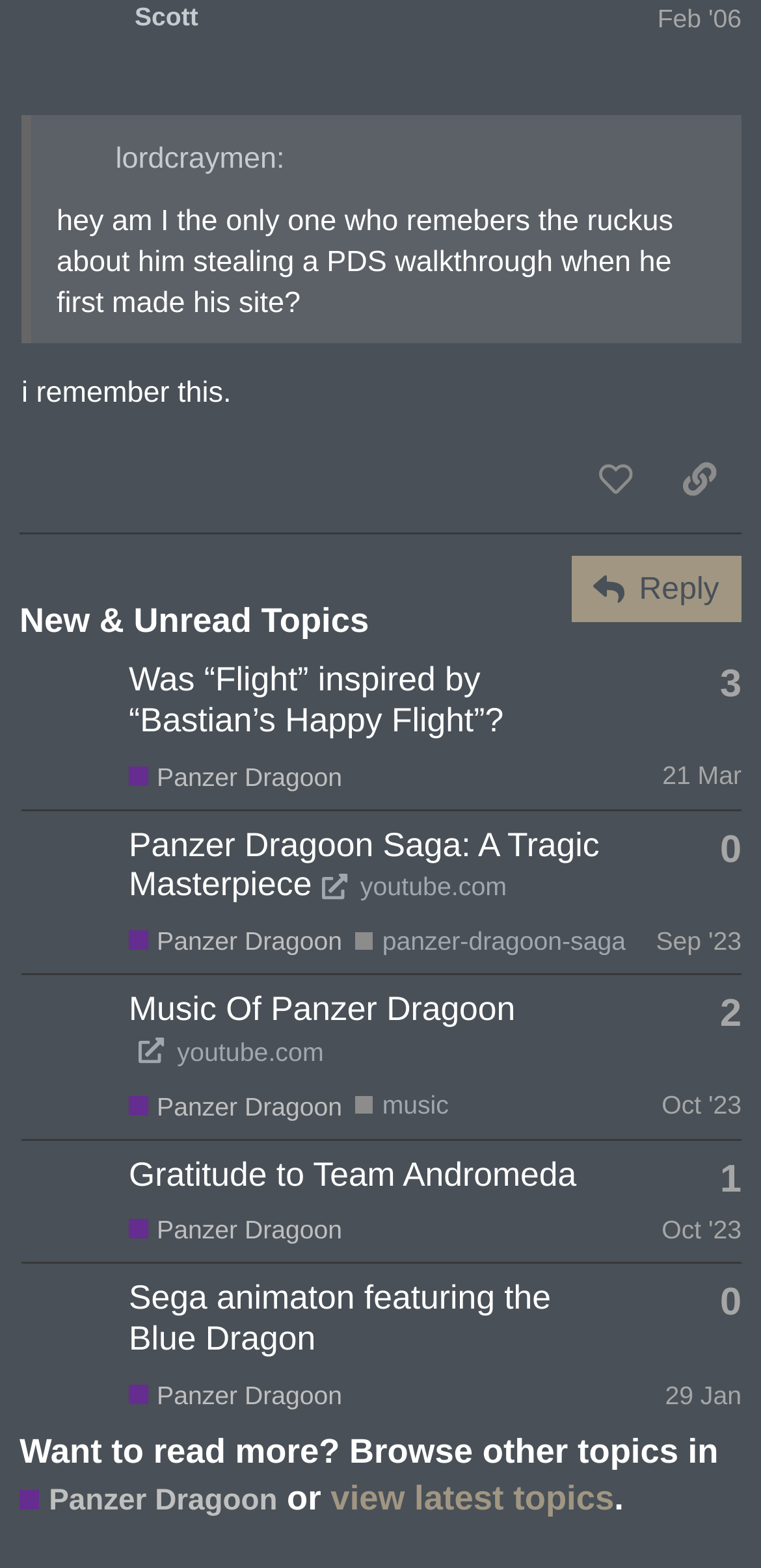Determine the bounding box coordinates of the region I should click to achieve the following instruction: "Like this post". Ensure the bounding box coordinates are four float numbers between 0 and 1, i.e., [left, top, right, bottom].

[0.753, 0.282, 0.864, 0.329]